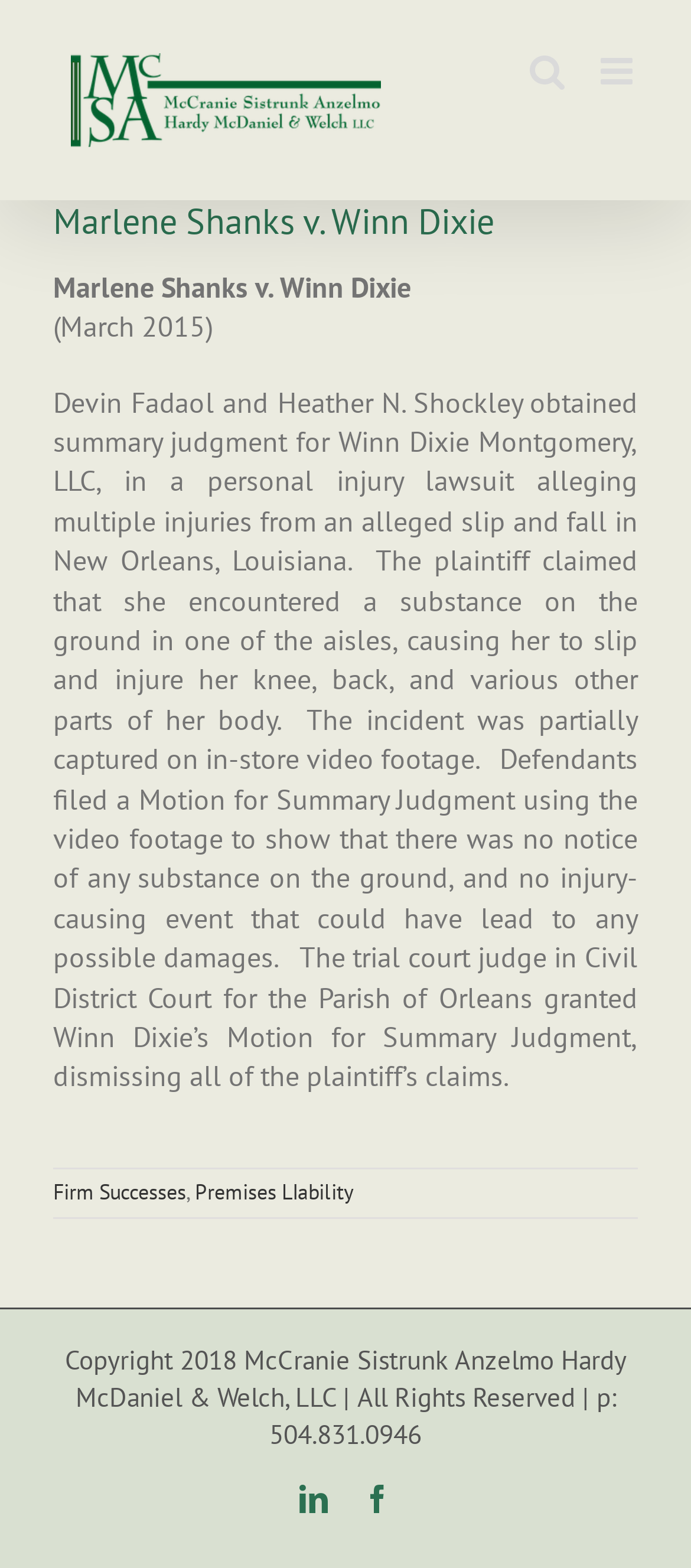Please answer the following query using a single word or phrase: 
Who obtained summary judgment for Winn Dixie Montgomery?

Devin Fadaol and Heather N. Shockley